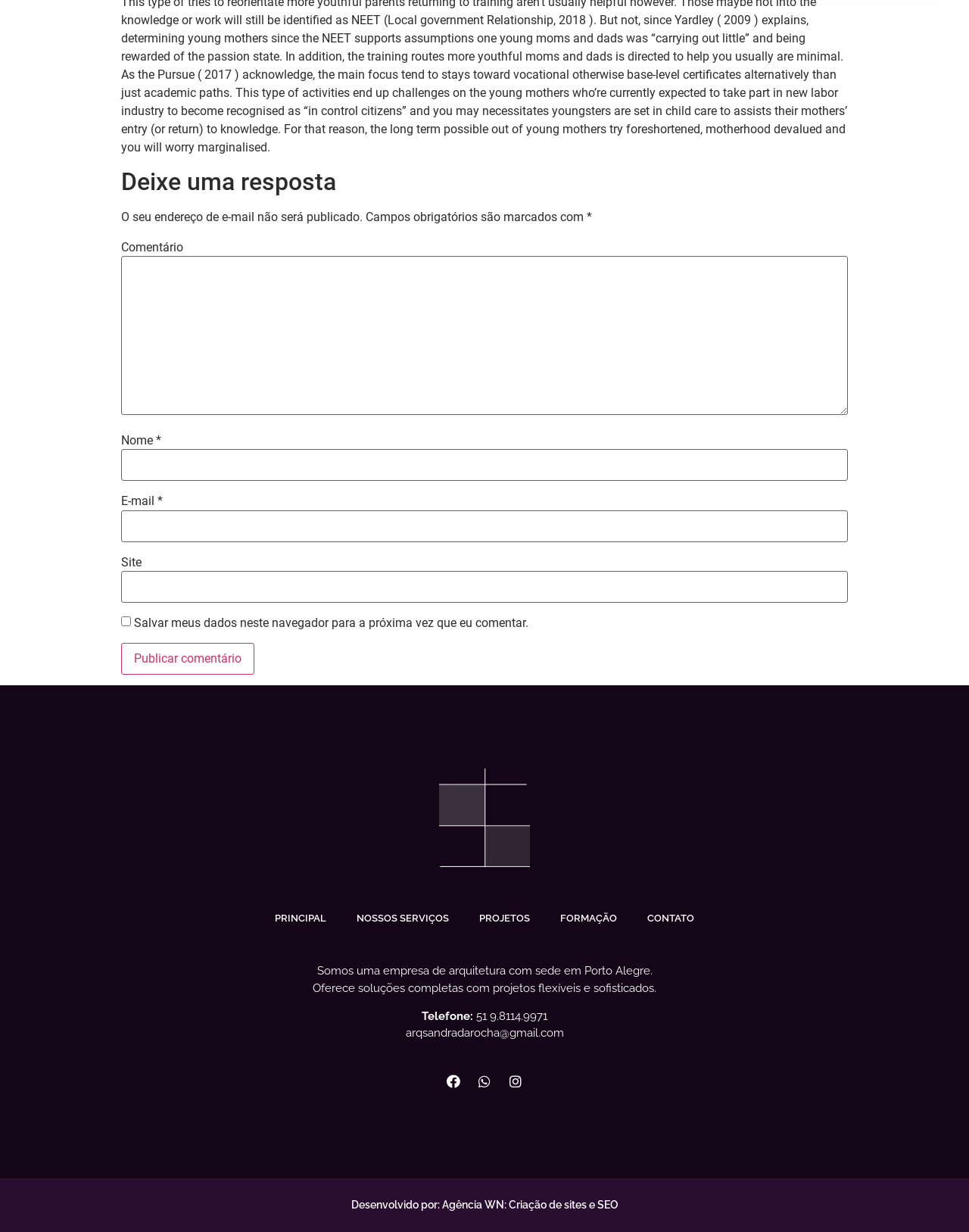Could you provide the bounding box coordinates for the portion of the screen to click to complete this instruction: "Send an email to arqsandradarocha@gmail.com"?

[0.418, 0.833, 0.582, 0.844]